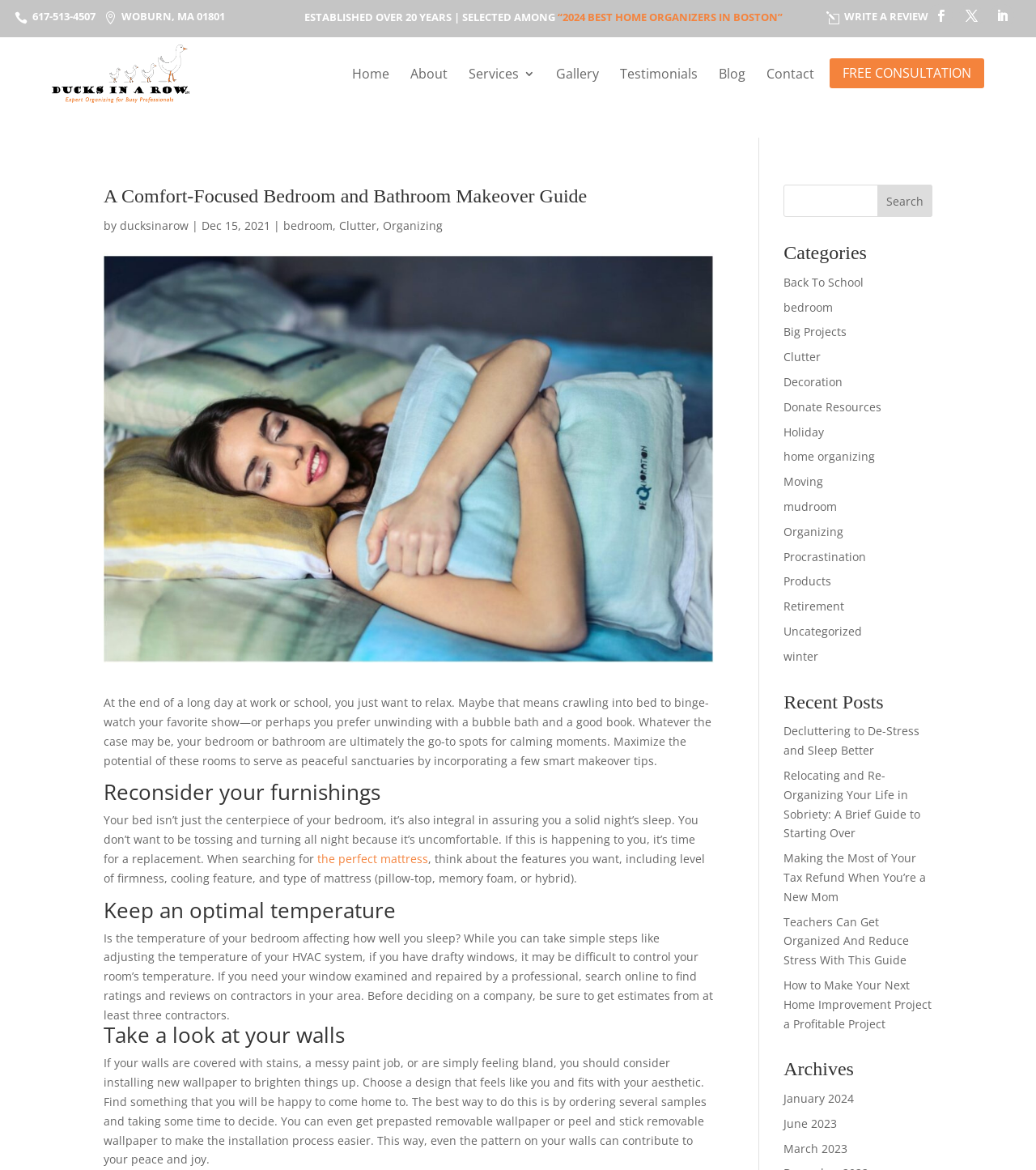Can you locate the main headline on this webpage and provide its text content?

A Comfort-Focused Bedroom and Bathroom Makeover Guide